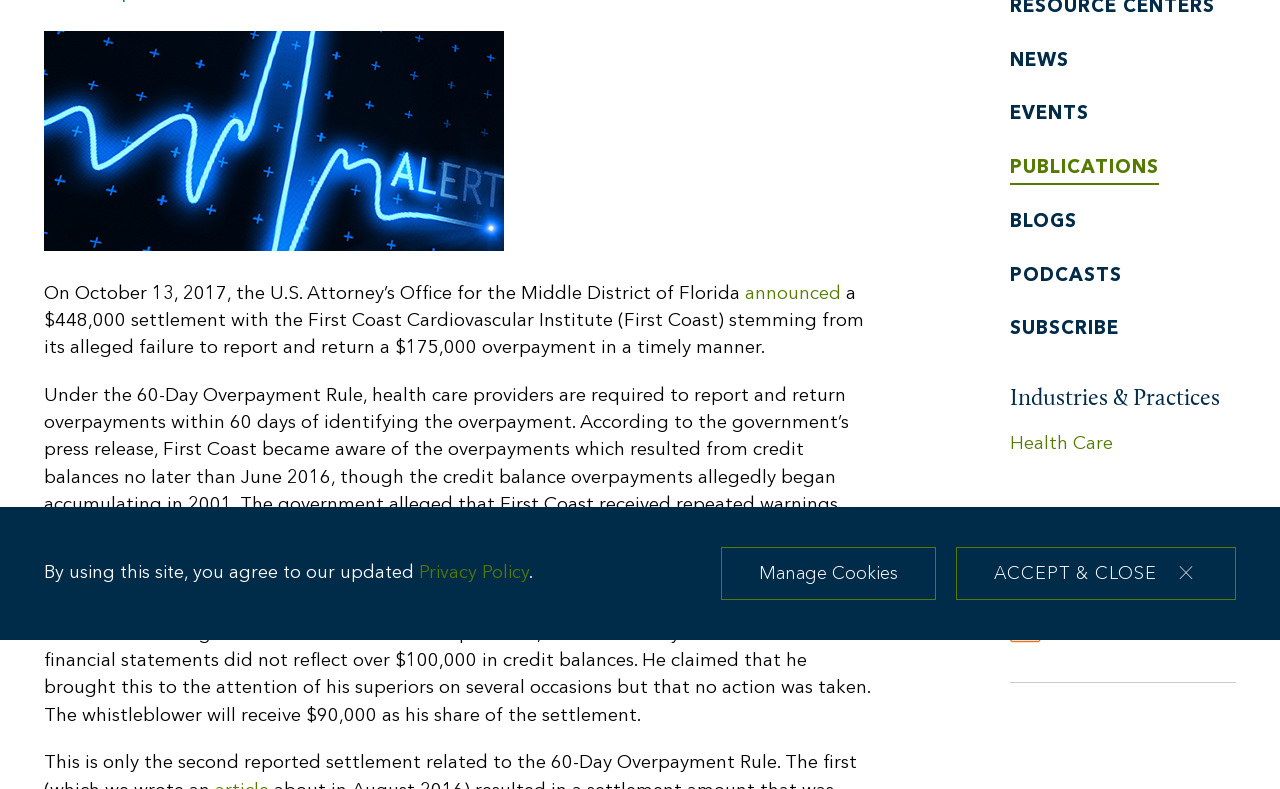Please determine the bounding box coordinates for the UI element described here. Use the format (top-left x, top-left y, bottom-right x, bottom-right y) with values bounded between 0 and 1: Zelle®

None